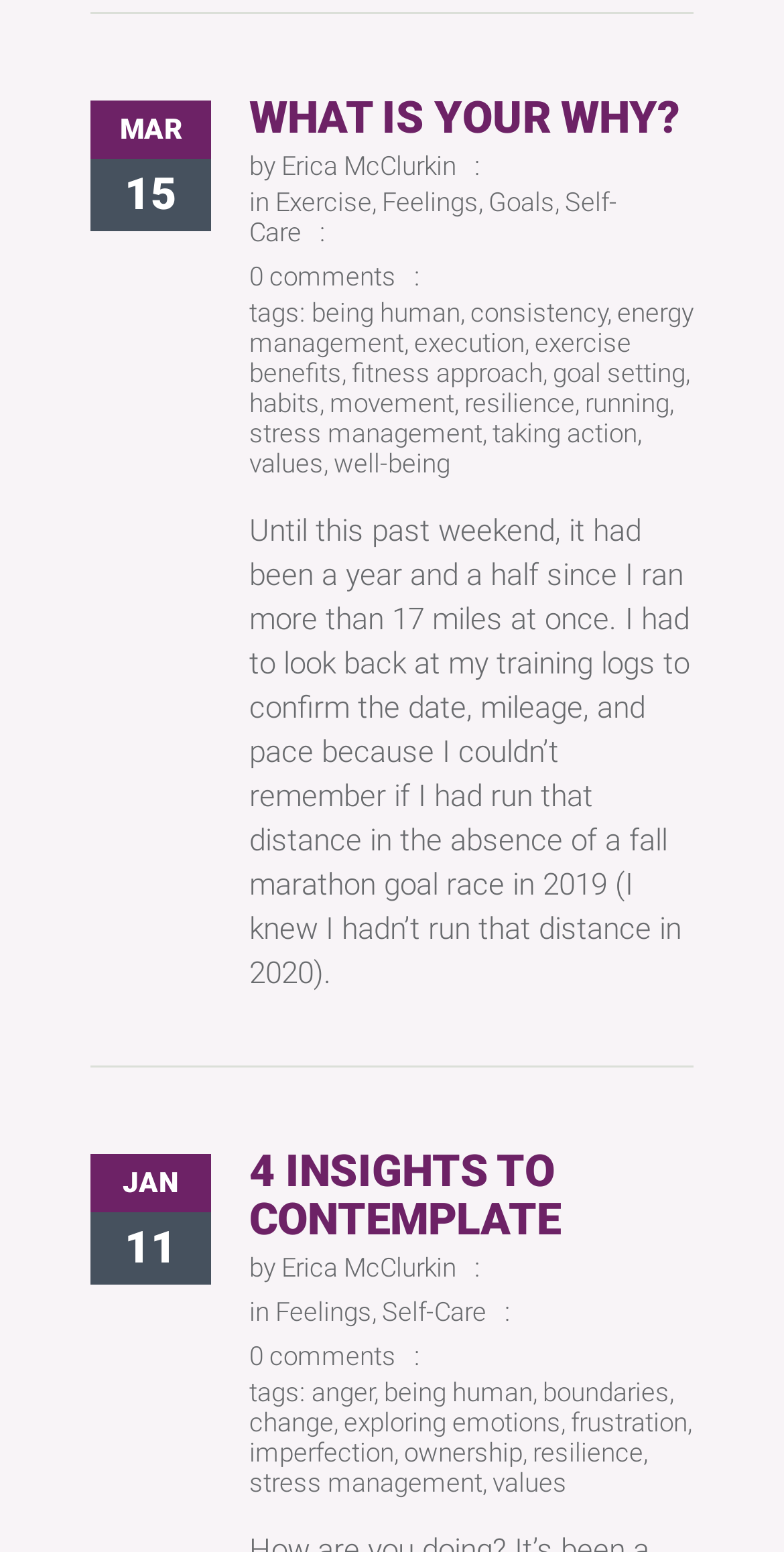Specify the bounding box coordinates of the area to click in order to follow the given instruction: "Read the article by Erica McClurkin."

[0.318, 0.327, 0.885, 0.641]